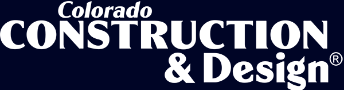Respond to the question below with a concise word or phrase:
What is the font style of '& Design'?

Contrasting